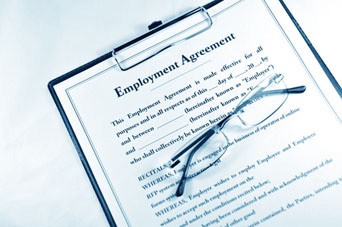Detail all significant aspects of the image you see.

The image depicts a close-up view of an Employment Agreement document, resting on a clipboard. The document is partially obscured by a pair of reading glasses, suggesting the importance of careful review and understanding of its contents. The text on the agreement is printed clearly but may include various sections commonly found in legal contracts. This visual encapsulates the essence of labour law, emphasizing the significance of formal agreements in employment relationships, and is particularly relevant to legal consultancy services focused on navigating complex employment issues. This image aligns with the theme of Labour Law highlighted on the associated webpage, underscoring the expertise and sensitivity necessary in handling industrial disputes and employment negotiations.